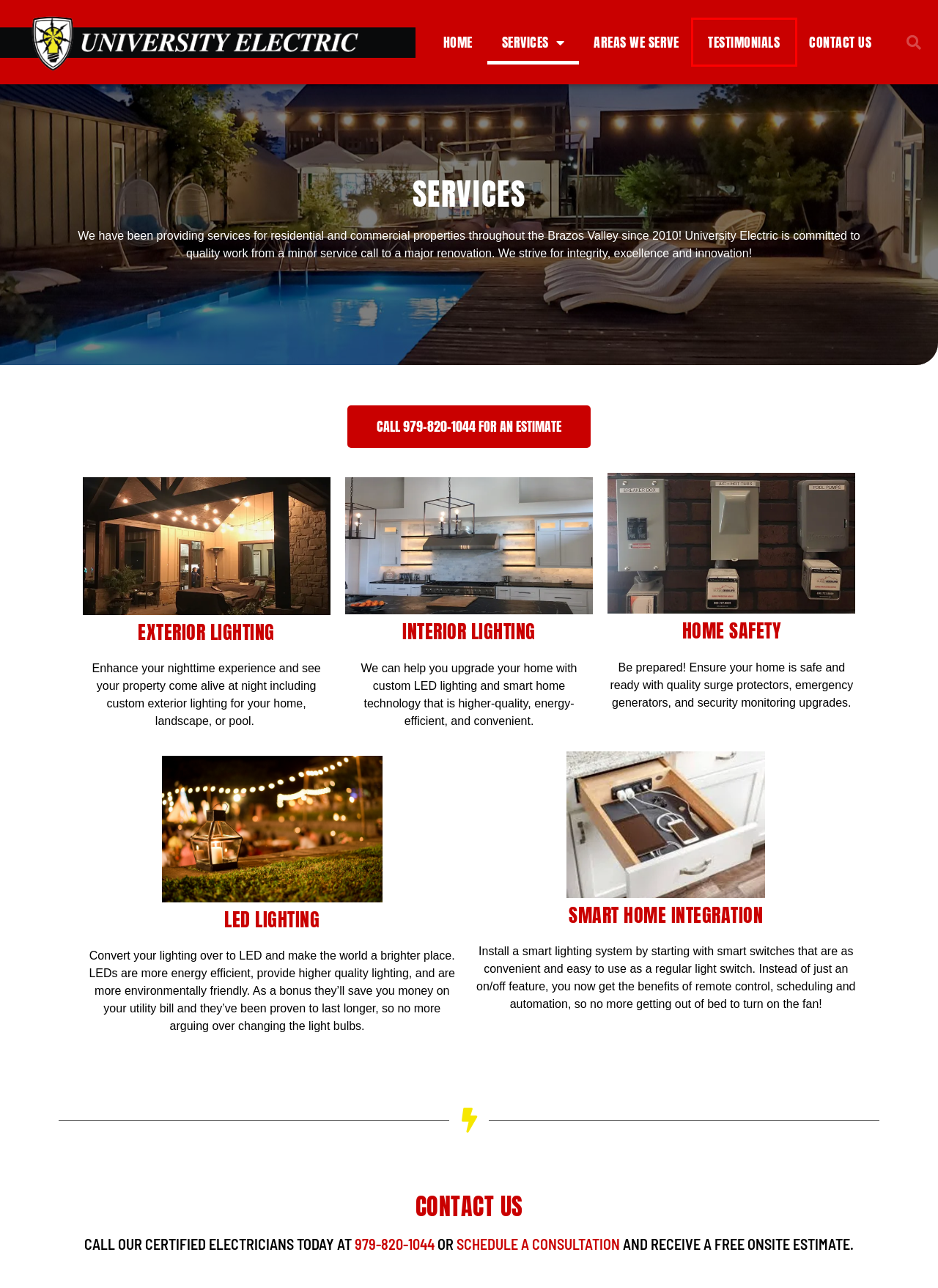Observe the screenshot of a webpage with a red bounding box around an element. Identify the webpage description that best fits the new page after the element inside the bounding box is clicked. The candidates are:
A. Contact Us - University Electrical Services LLC
B. Home Safety - University Electrical Services LLC
C. Areas We Serve - University Electrical Services LLC
D. Home - University Electrical Services LLC
E. Interior Lighting - University Electrical Services LLC
F. LED Lighting - University Electrical Services LLC
G. Testimonials - University Electrical Services LLC
H. Exterior Lighting - University Electrical Services LLC

G